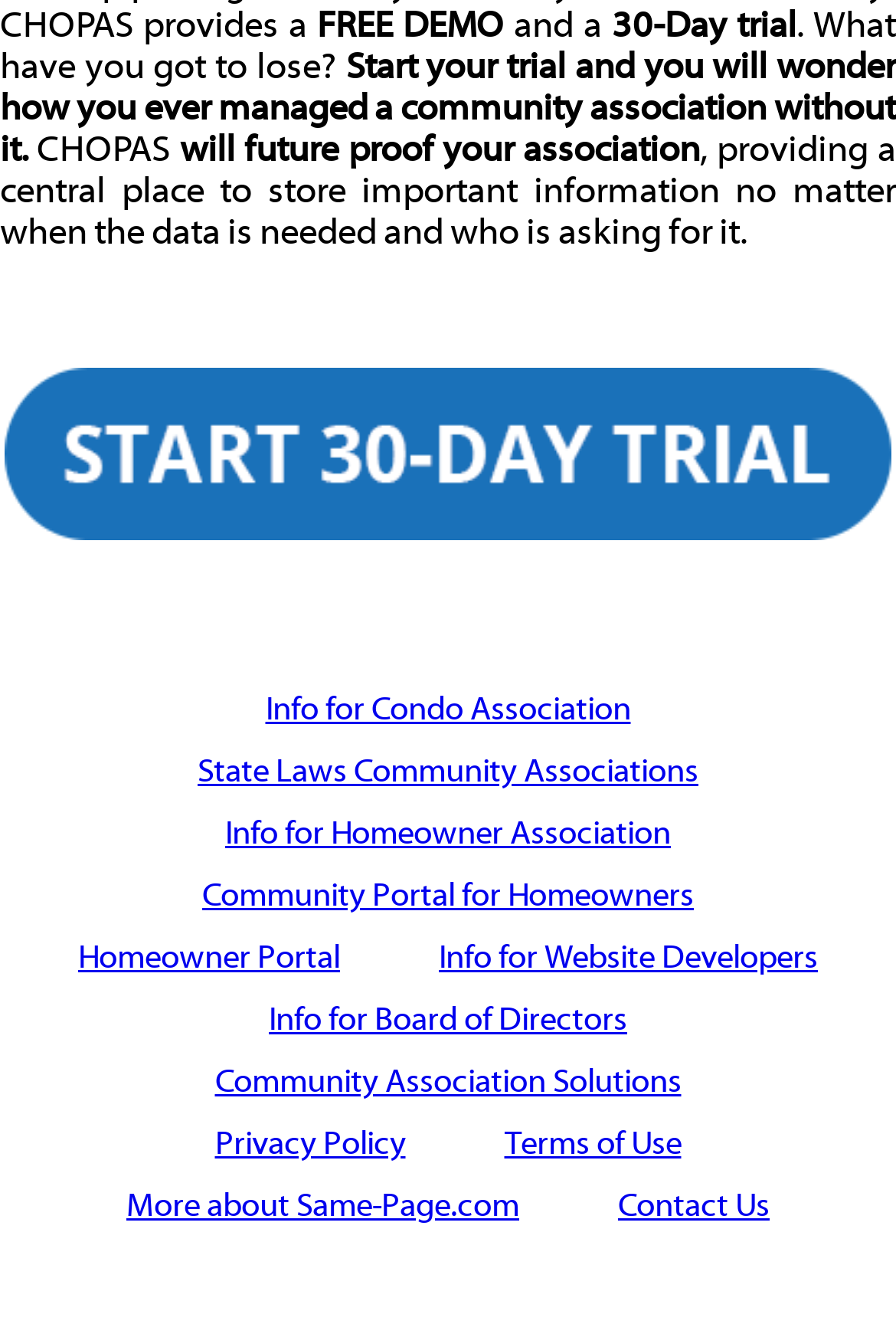Identify the bounding box coordinates of the clickable region required to complete the instruction: "Get info for condo association". The coordinates should be given as four float numbers within the range of 0 and 1, i.e., [left, top, right, bottom].

[0.296, 0.521, 0.704, 0.55]